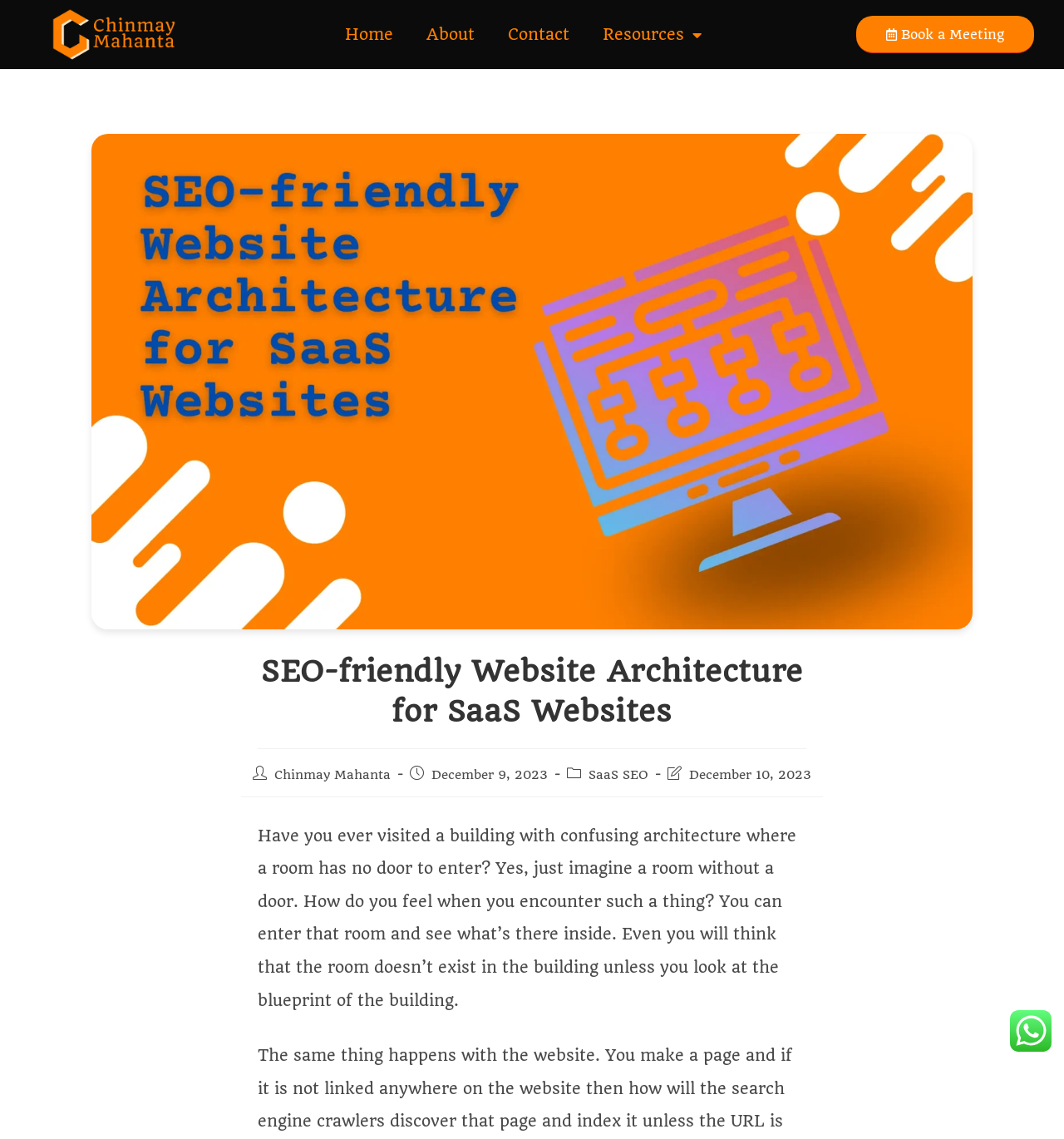Please locate and retrieve the main header text of the webpage.

SEO-friendly Website Architecture for SaaS Websites